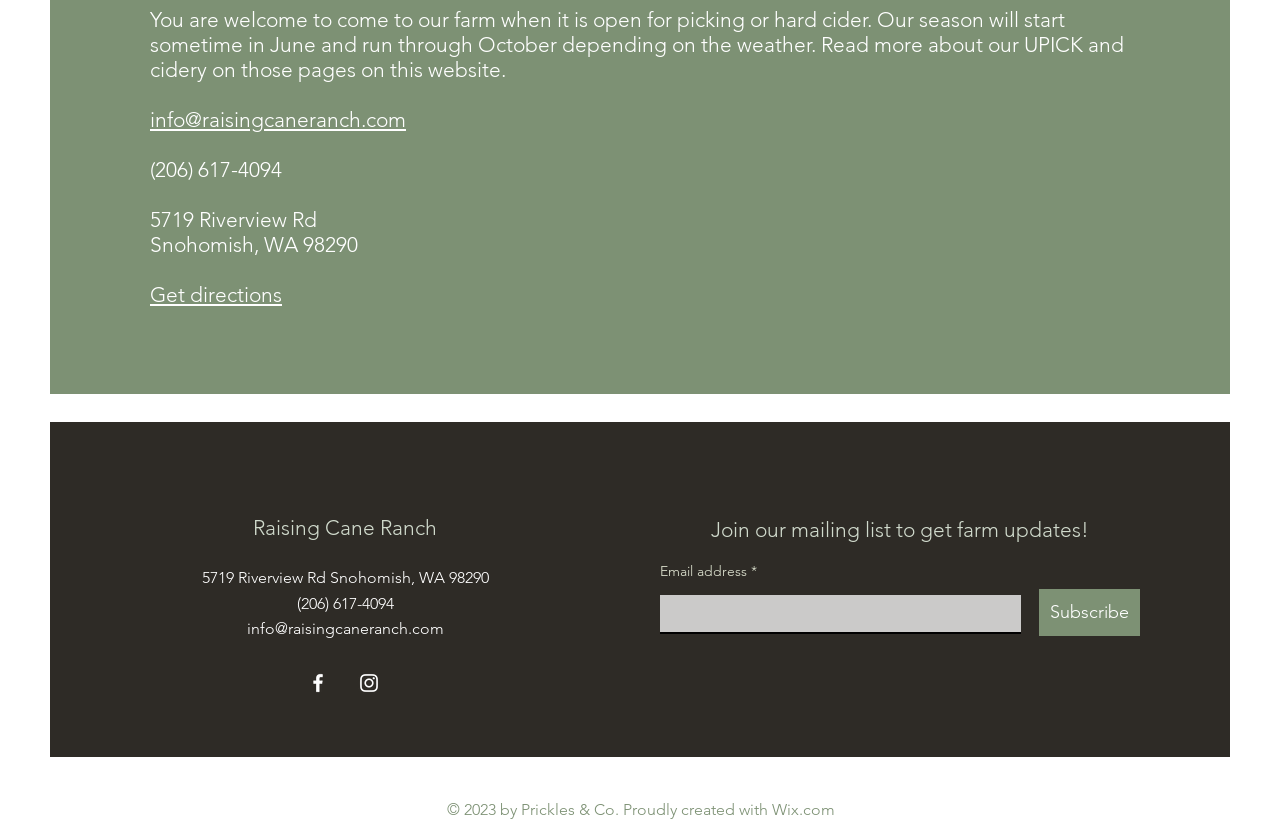Please specify the bounding box coordinates in the format (top-left x, top-left y, bottom-right x, bottom-right y), with values ranging from 0 to 1. Identify the bounding box for the UI component described as follows: info@raisingcaneranch.com

[0.193, 0.756, 0.346, 0.779]